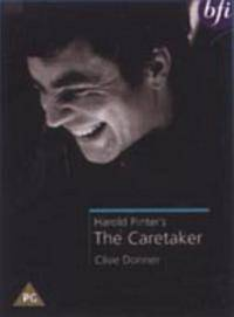What institute is associated with the film?
Please answer the question as detailed as possible based on the image.

The logo of the British Film Institute is visible on the film cover, indicating its cultural significance and association with the film.